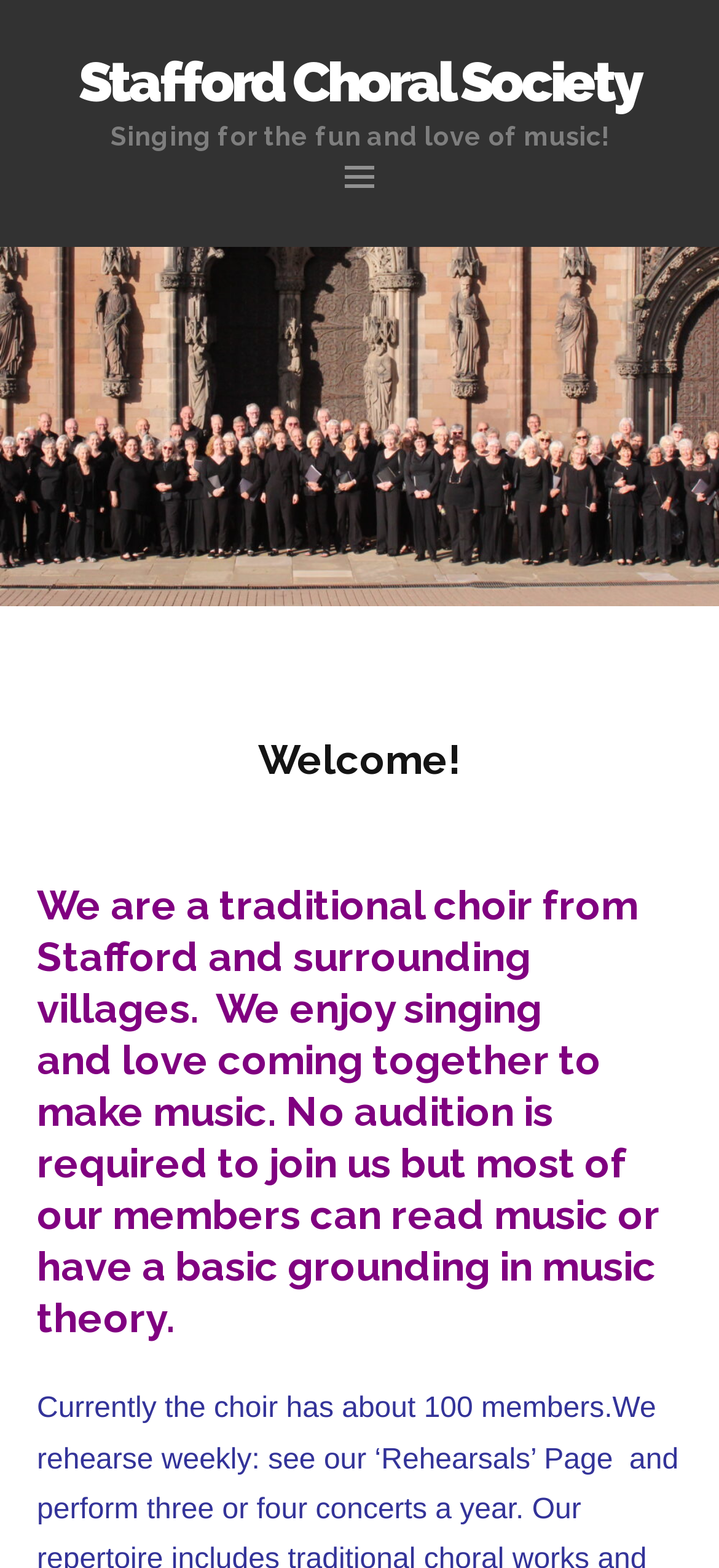What is the purpose of the choir?
Using the information from the image, provide a comprehensive answer to the question.

The webpage's meta description and the heading 'Singing for the fun and love of music!' suggest that the purpose of the choir is to sing for the fun and love of music, rather than for any professional or competitive reason.